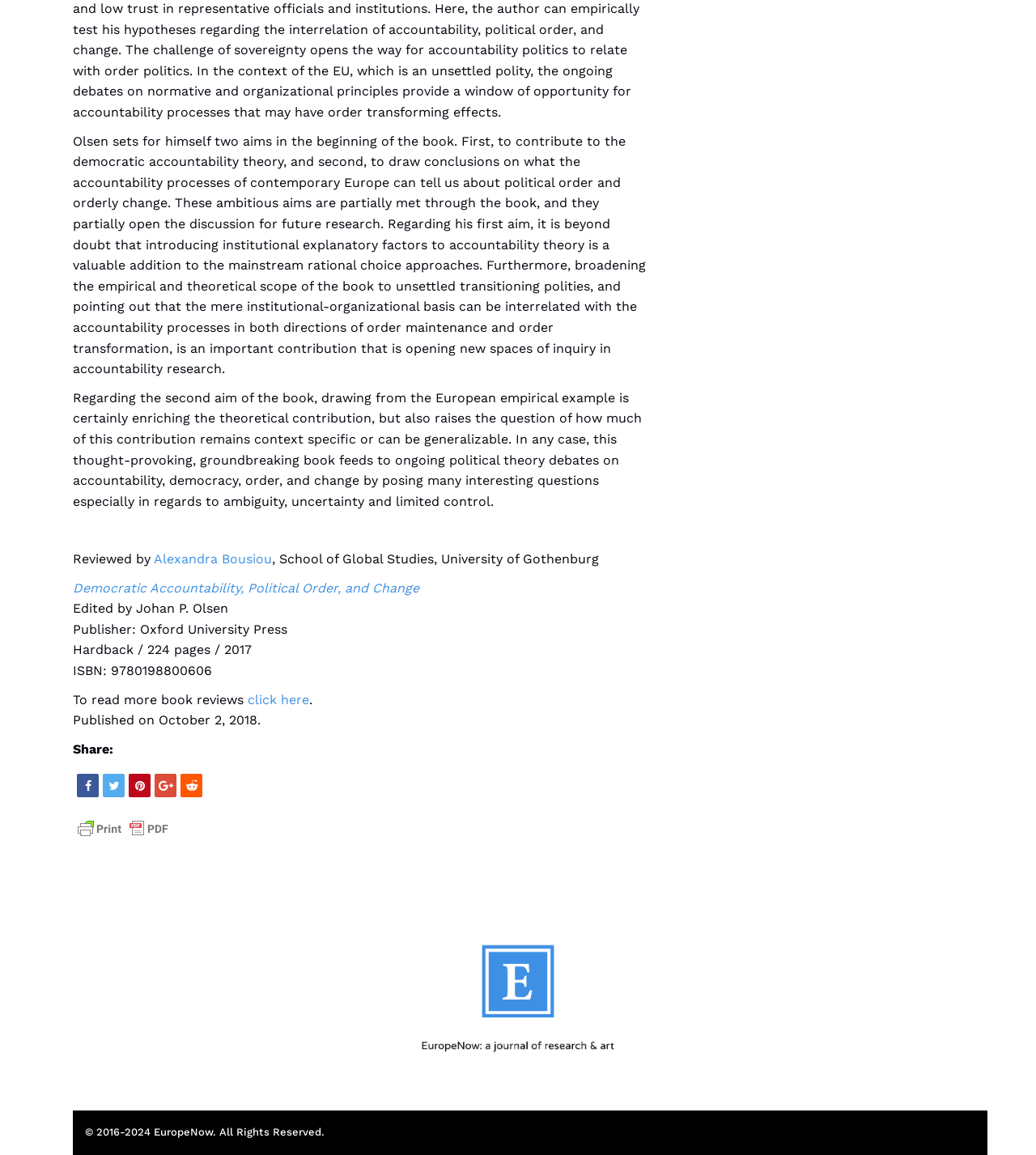Give a succinct answer to this question in a single word or phrase: 
Who is the reviewer of the book?

Alexandra Bousiou